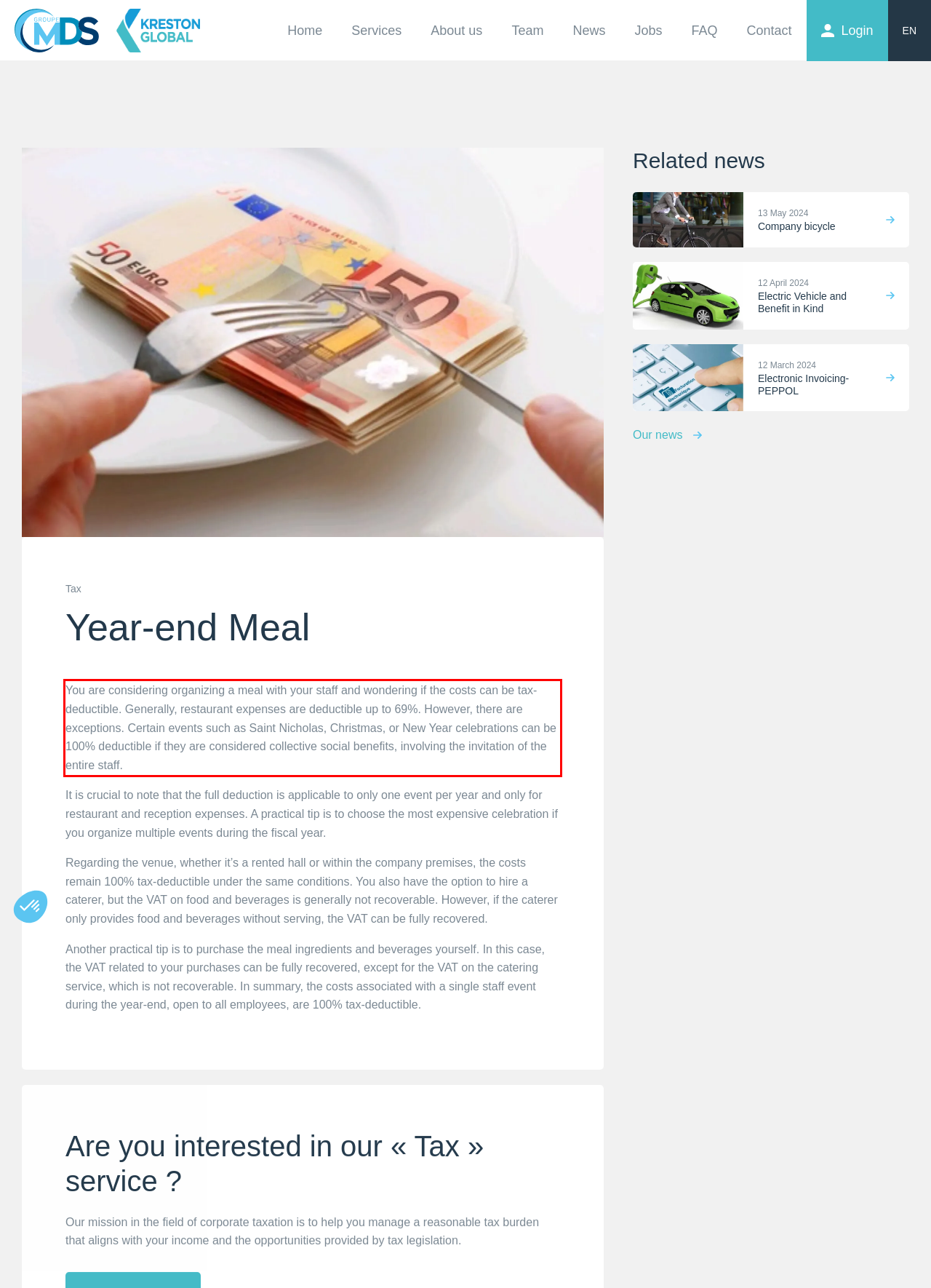With the given screenshot of a webpage, locate the red rectangle bounding box and extract the text content using OCR.

You are considering organizing a meal with your staff and wondering if the costs can be tax-deductible. Generally, restaurant expenses are deductible up to 69%. However, there are exceptions. Certain events such as Saint Nicholas, Christmas, or New Year celebrations can be 100% deductible if they are considered collective social benefits, involving the invitation of the entire staff.